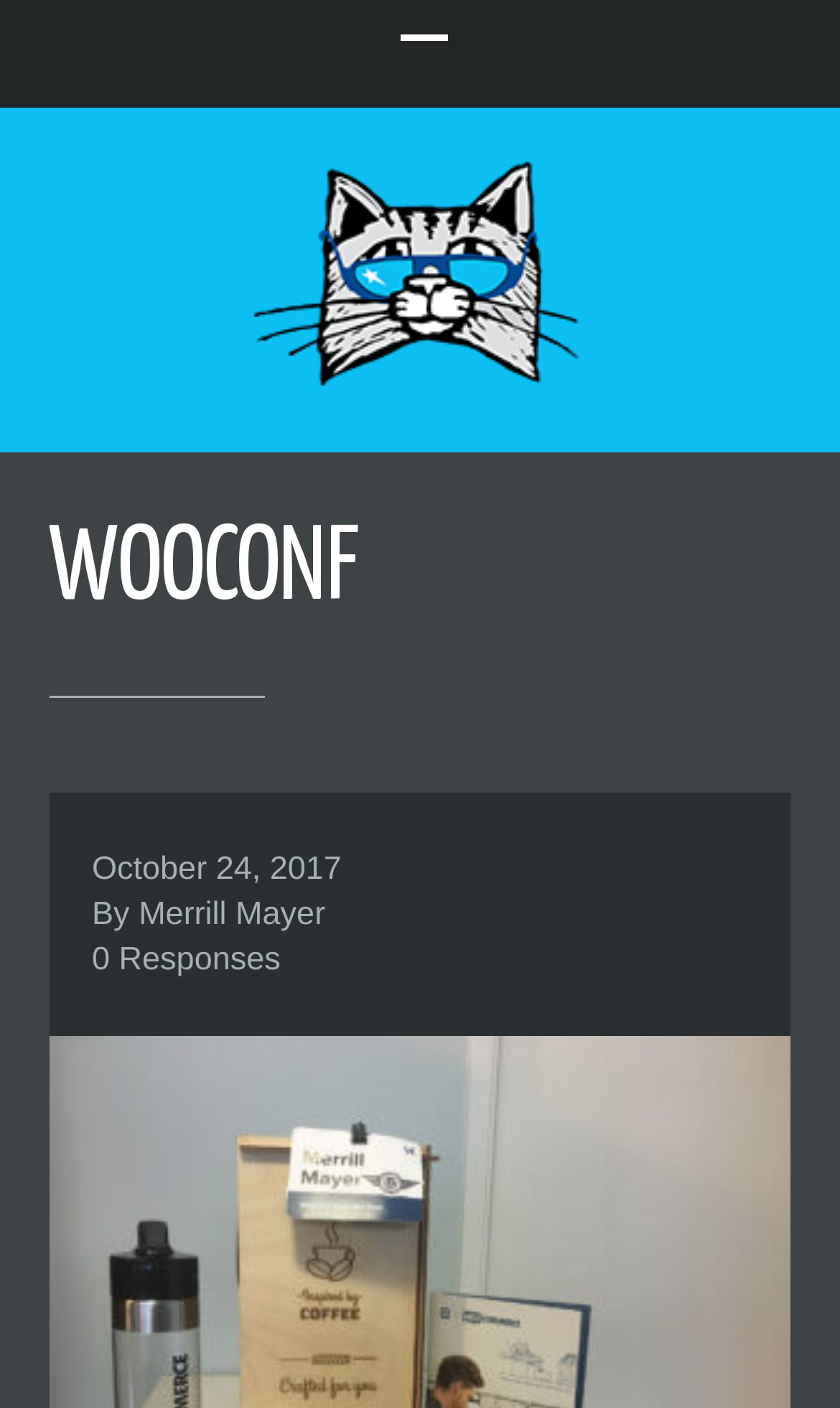Please provide a brief answer to the question using only one word or phrase: 
What is the name of the web developer's company?

Kool Kat Web Designs